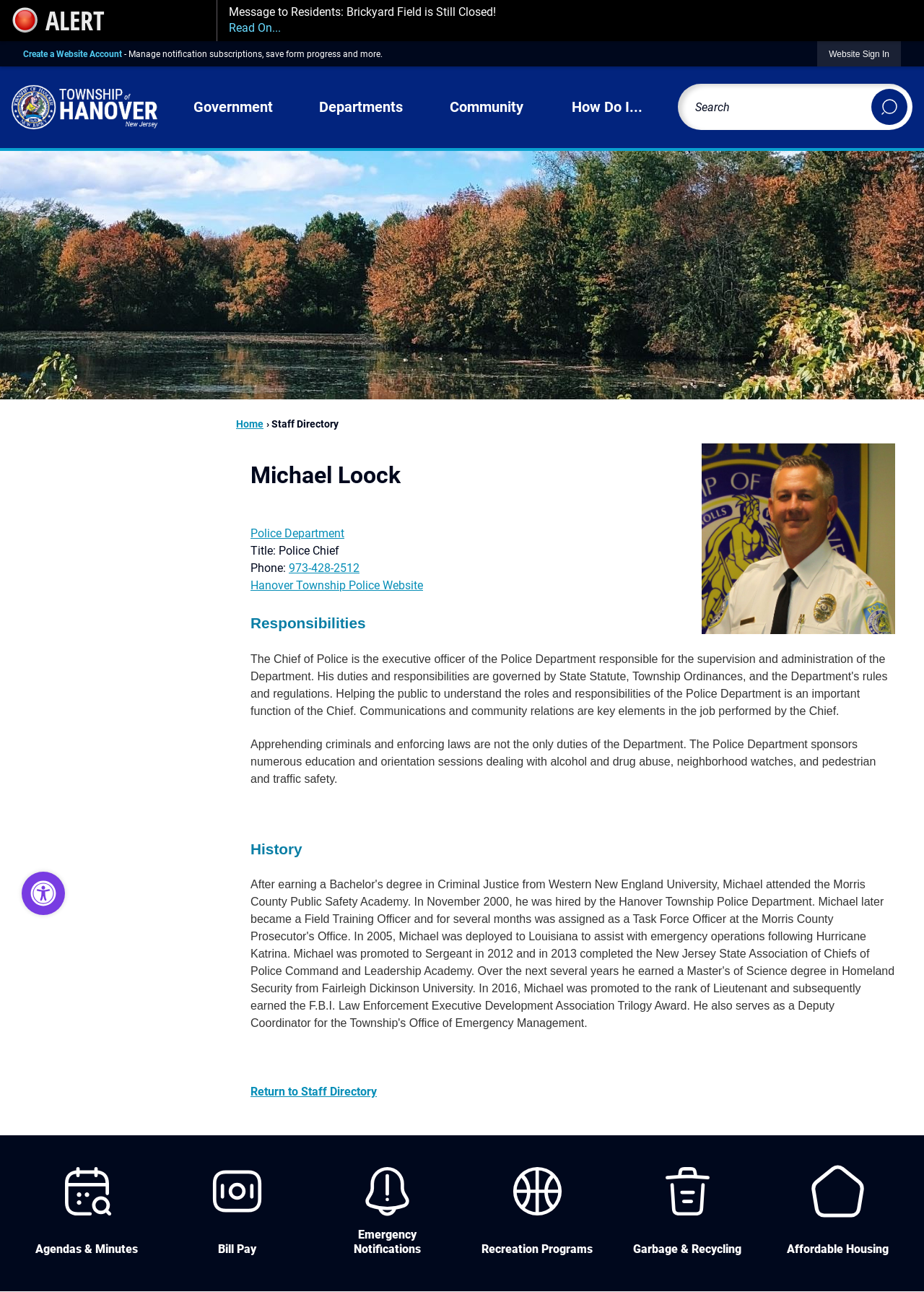Could you highlight the region that needs to be clicked to execute the instruction: "Search for something"?

[0.733, 0.065, 0.988, 0.101]